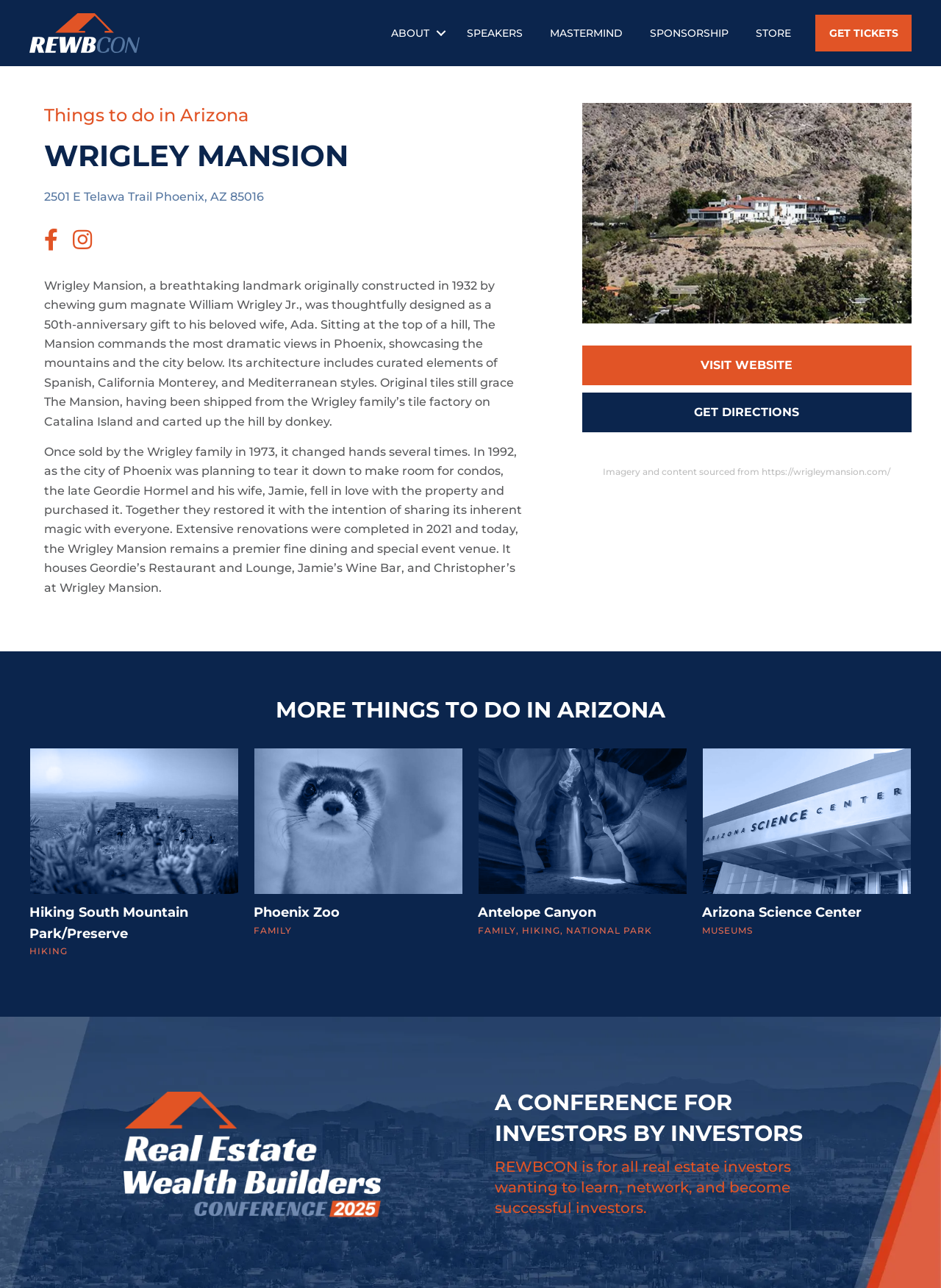How many links are there in the navigation menu?
Offer a detailed and exhaustive answer to the question.

I counted the number of link elements under the navigation menu, which are 'ABOUT', 'SPEAKERS', 'MASTERMIND', 'SPONSORSHIP', 'STORE', 'GET TICKETS', and found that there are 7 links in total.